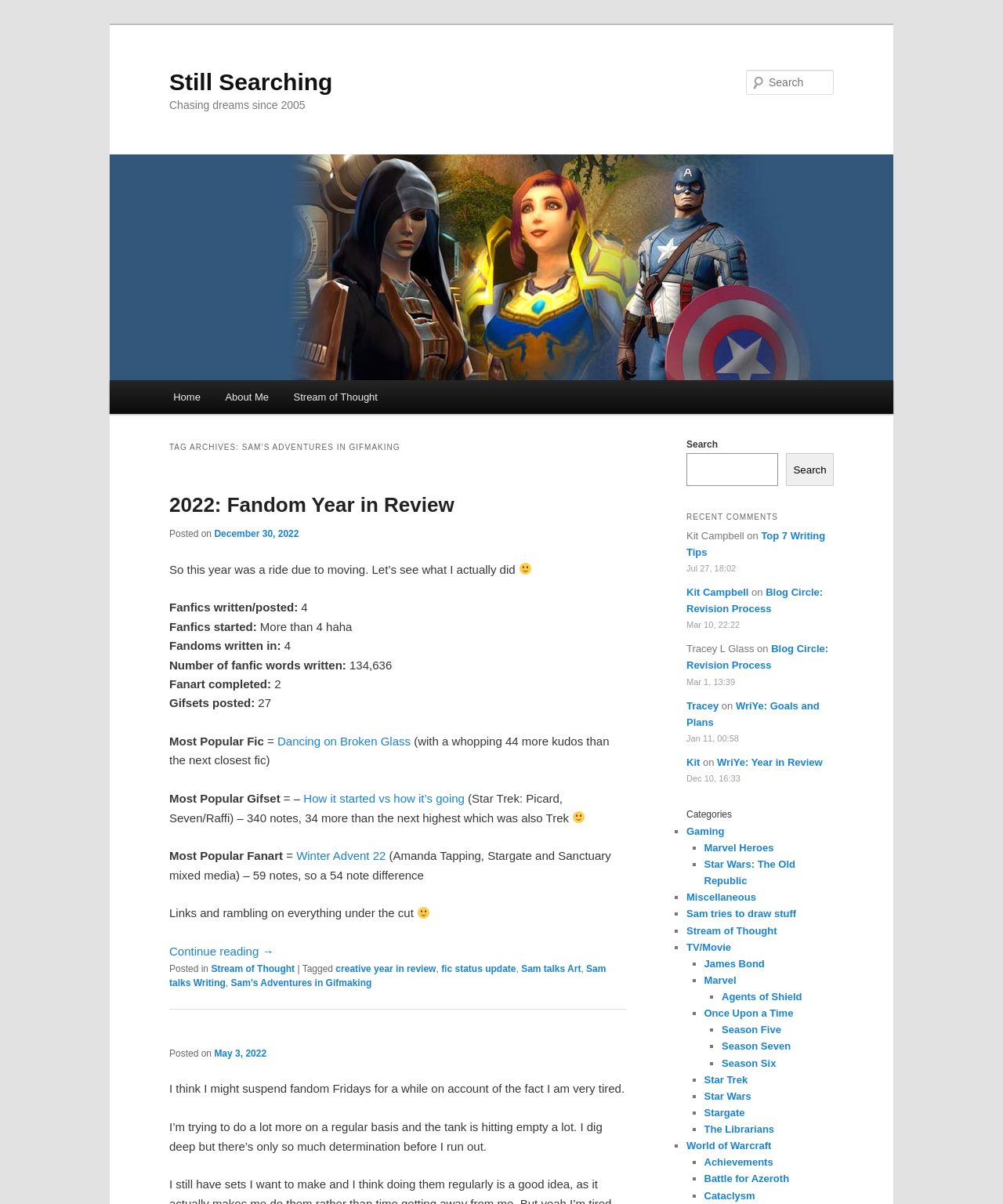What is the date of the second article?
Could you answer the question with a detailed and thorough explanation?

The second article has a heading with a date 'Posted on May 3, 2022', which indicates the date of the article.